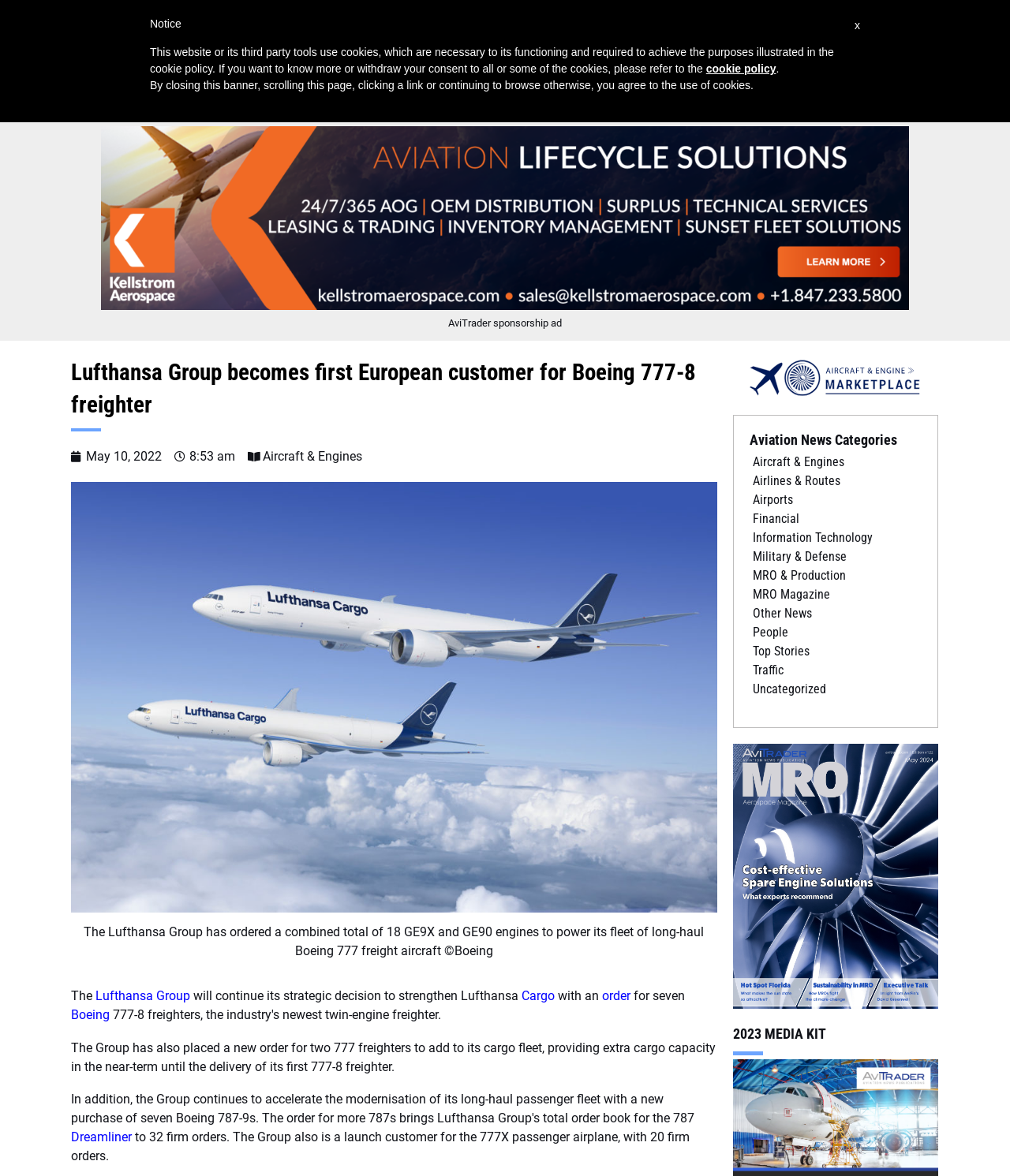Please determine the bounding box of the UI element that matches this description: Aircraft & Engines. The coordinates should be given as (top-left x, top-left y, bottom-right x, bottom-right y), with all values between 0 and 1.

[0.26, 0.382, 0.359, 0.395]